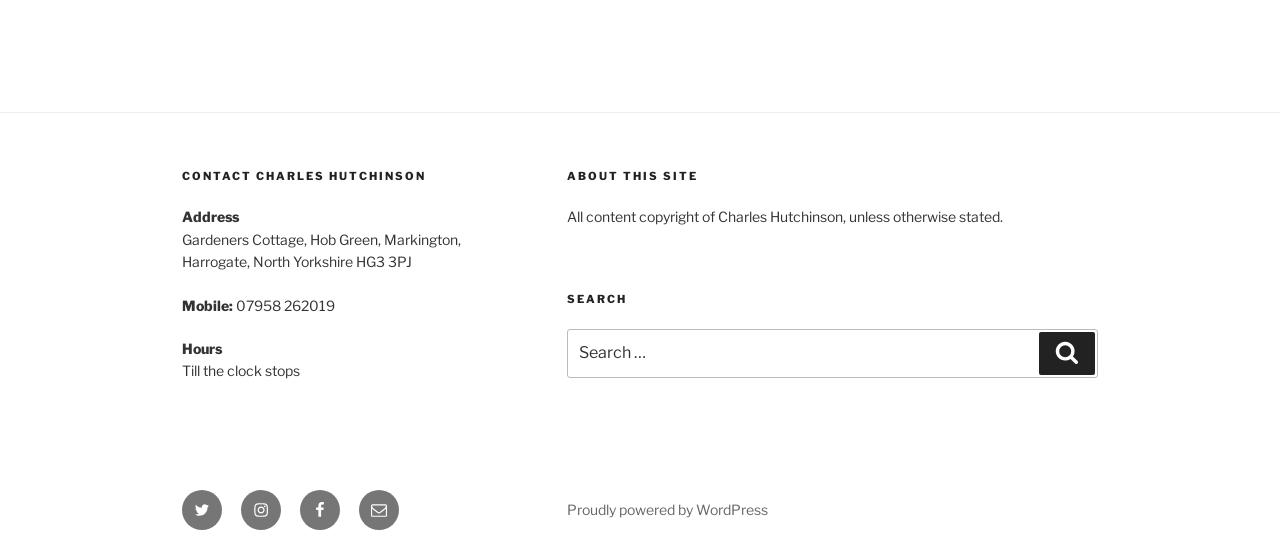What is the mobile number of Charles Hutchinson?
Provide a thorough and detailed answer to the question.

I found the mobile number by looking at the footer section of the webpage, where it is listed under the 'CONTACT CHARLES HUTCHINSON' heading.